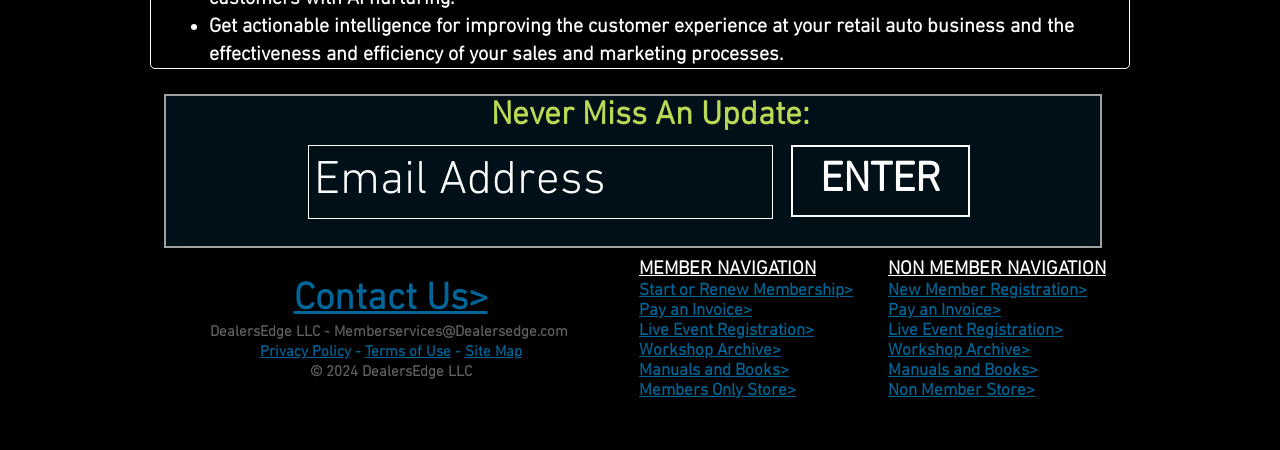Identify the bounding box coordinates necessary to click and complete the given instruction: "Click ENTER".

[0.618, 0.323, 0.758, 0.483]